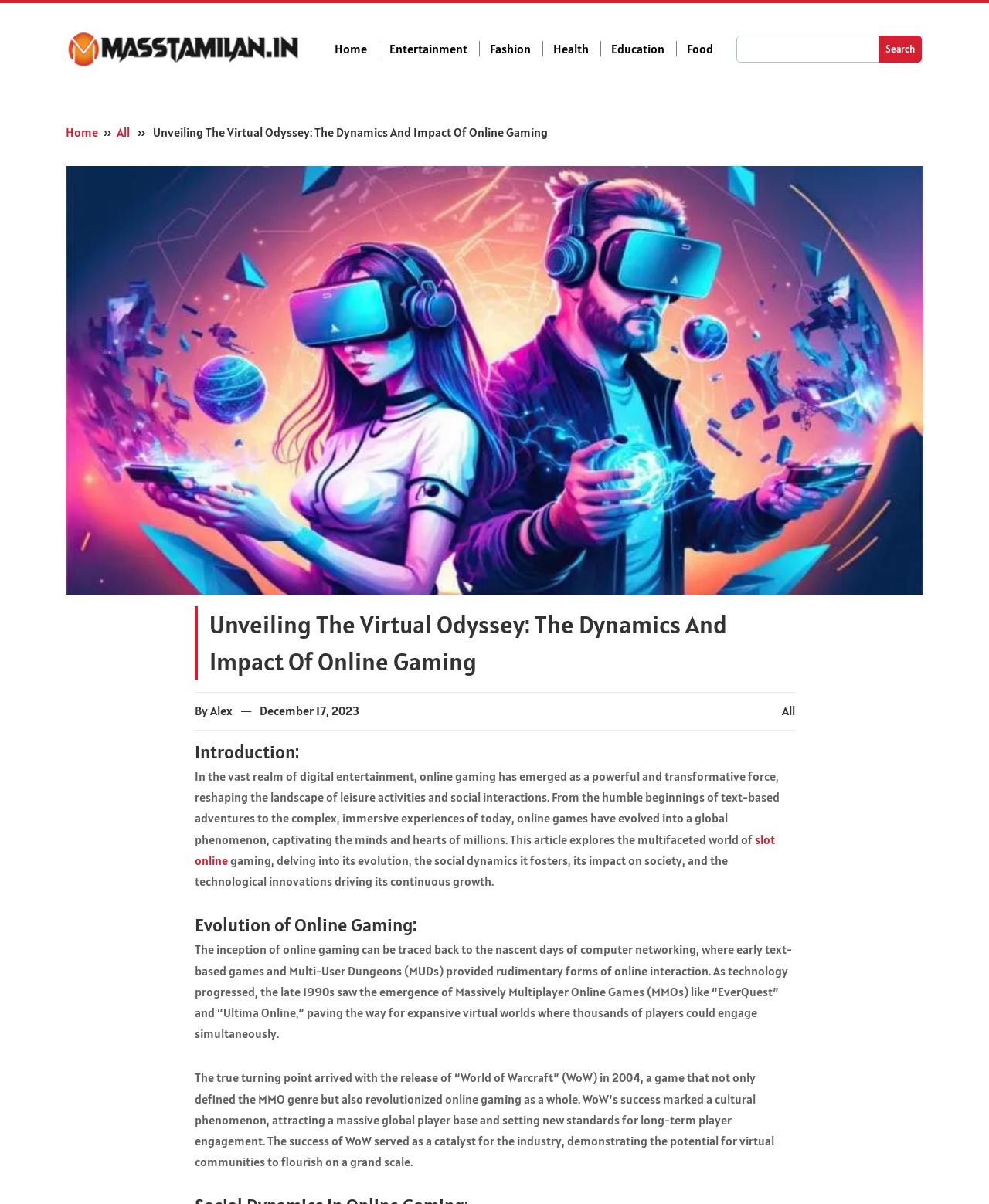What is the category of the article?
Provide a short answer using one word or a brief phrase based on the image.

Entertainment